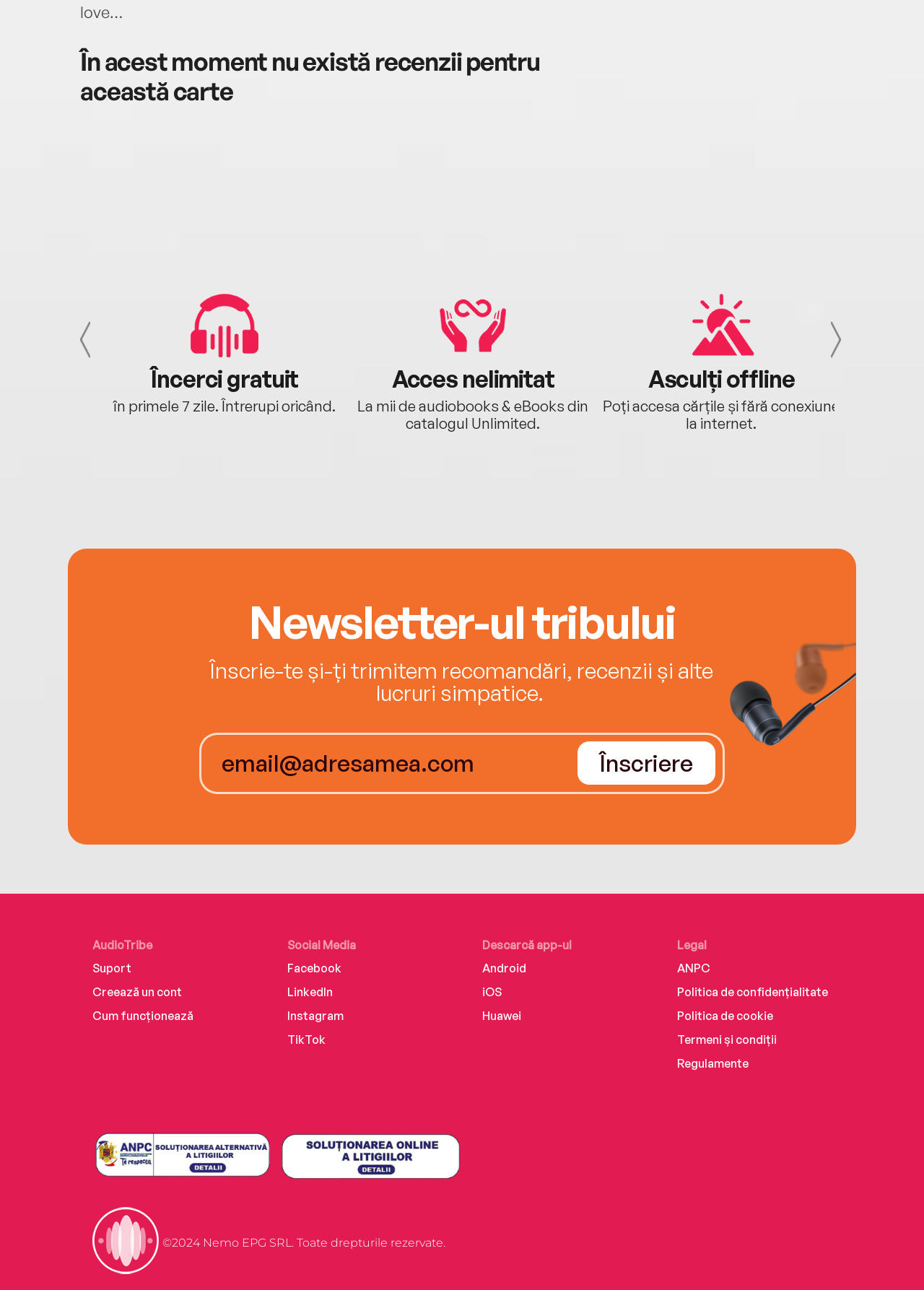Pinpoint the bounding box coordinates of the element you need to click to execute the following instruction: "Enter email address". The bounding box should be represented by four float numbers between 0 and 1, in the format [left, top, right, bottom].

[0.215, 0.568, 0.607, 0.616]